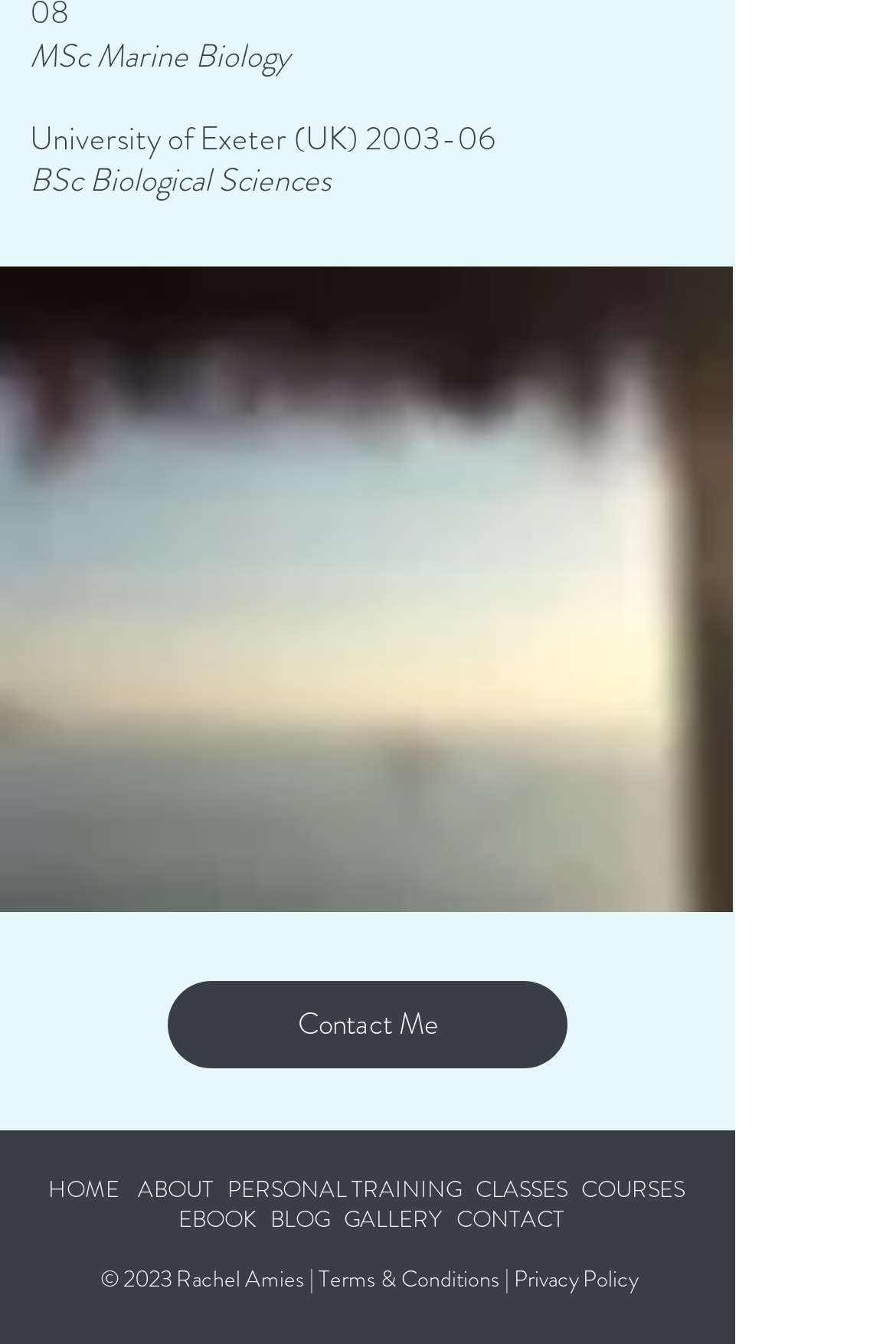Please give the bounding box coordinates of the area that should be clicked to fulfill the following instruction: "contact Rachel Amies". The coordinates should be in the format of four float numbers from 0 to 1, i.e., [left, top, right, bottom].

[0.187, 0.731, 0.633, 0.796]